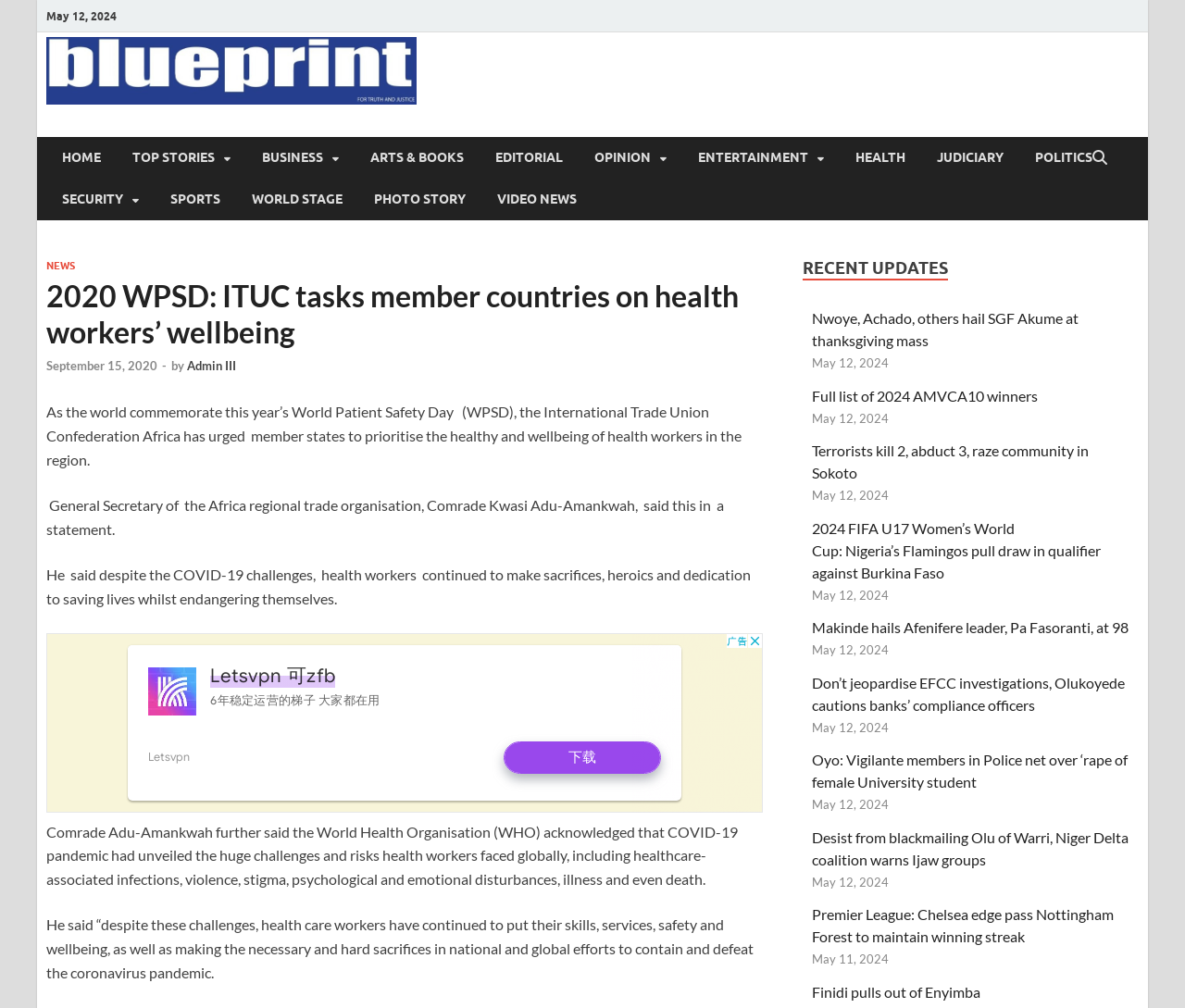Specify the bounding box coordinates (top-left x, top-left y, bottom-right x, bottom-right y) of the UI element in the screenshot that matches this description: Business Tips

None